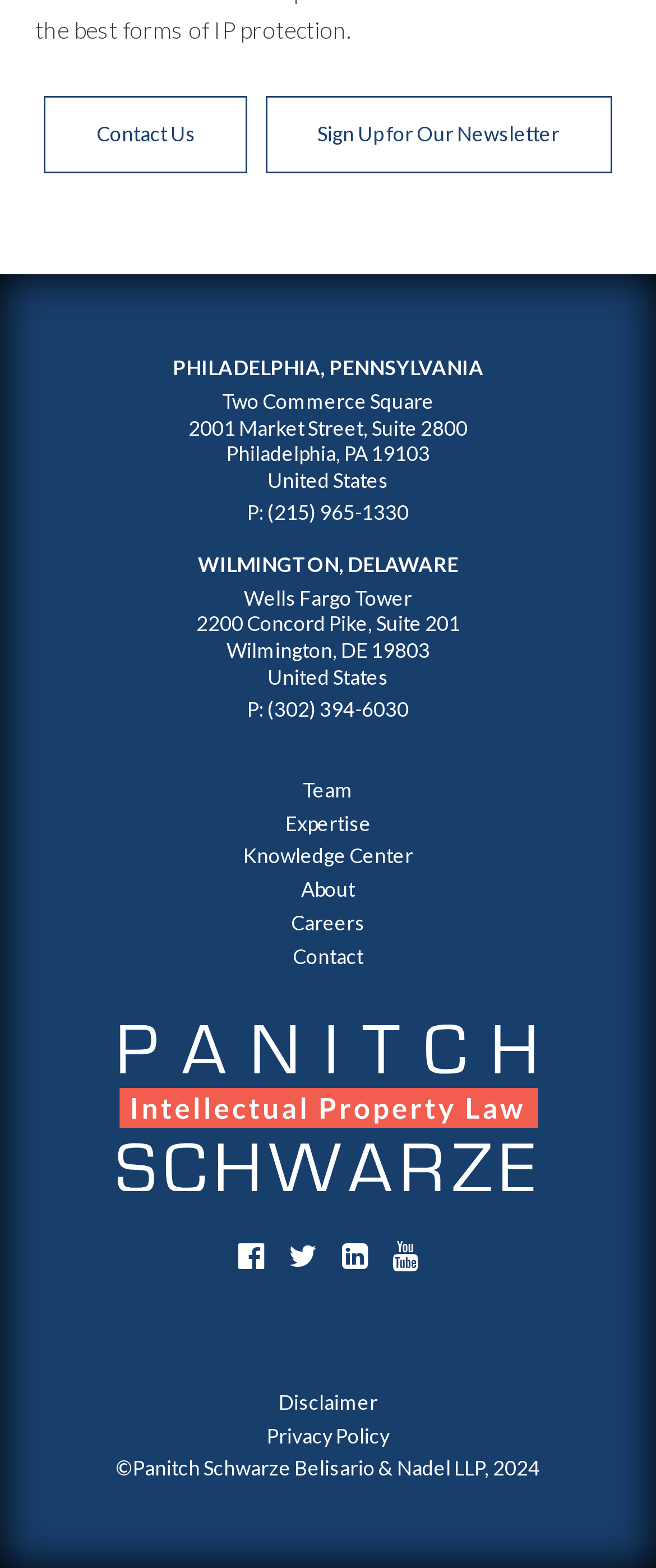Please identify the bounding box coordinates of the clickable area that will fulfill the following instruction: "Read Disclaimer". The coordinates should be in the format of four float numbers between 0 and 1, i.e., [left, top, right, bottom].

[0.424, 0.886, 0.576, 0.902]